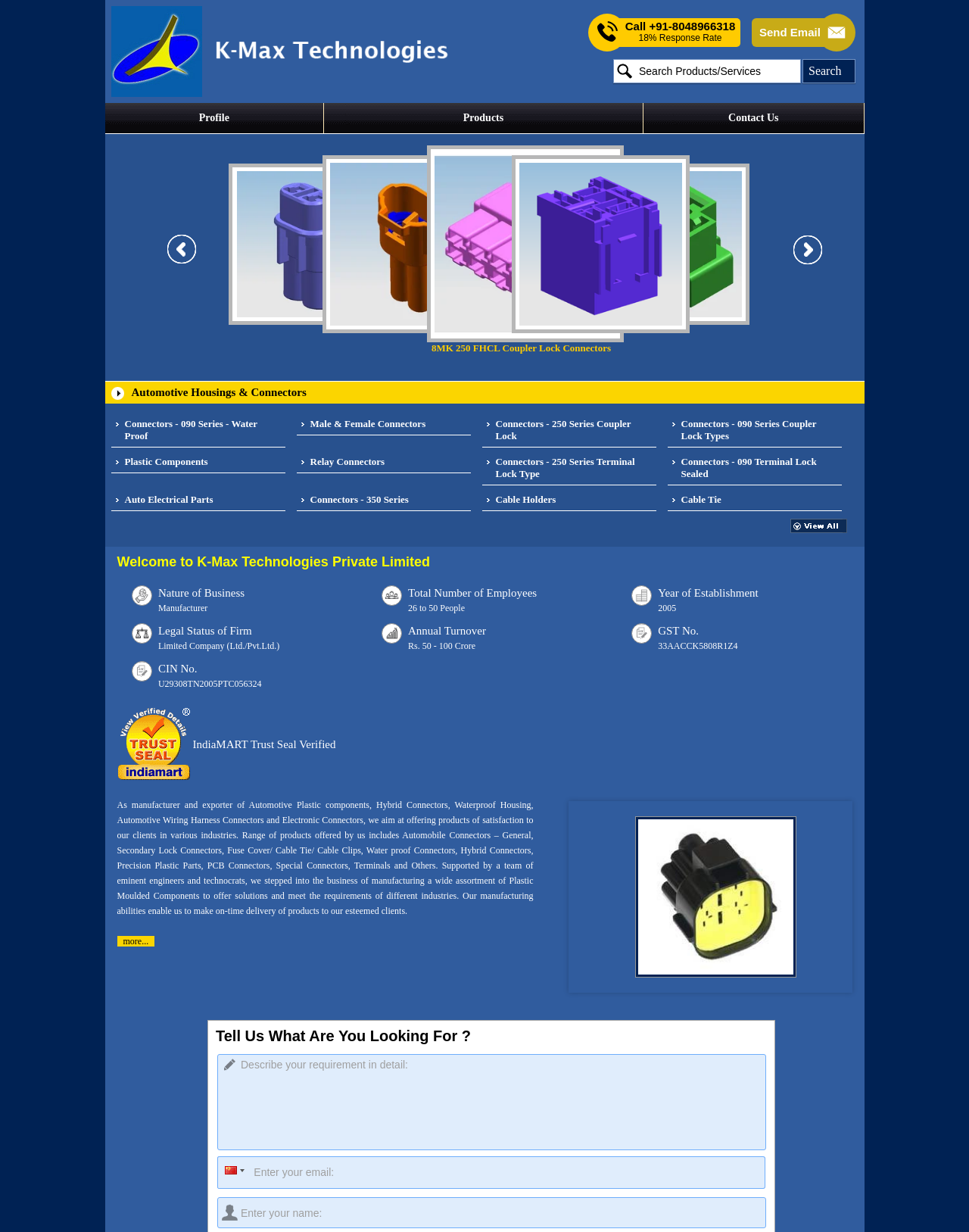Provide an in-depth caption for the webpage.

The webpage is about K-max Technologies, a company that supplies and distributes waterproof housing, hybrid connectors, and other automotive plastic components. At the top of the page, there are two images of the company's logo, followed by a search bar and a "Send Email" button. Below this, there is a section with a "Send SMS Free" button, a phone number, and a response rate indicator.

The main content of the page is divided into two sections. The left section has a table with three rows, each containing a link to a different part of the website: "Profile", "Products", and "Contact Us". Below this table, there is a list of links to various products and categories, including automotive housings and connectors, male and female connectors, and relay connectors.

The right section of the page has a heading "K-Max Technologies Private Limited" and a brief description of the company. Below this, there are several sections with information about the company, including its nature of business, total number of employees, year of establishment, legal status, annual turnover, GST number, and CIN number. There is also a section with a brief description of the company's products and services.

At the bottom of the page, there is a section with a heading "Tell Us What Are You Looking For?" and a form with three text boxes, where users can enter their requirements, email, and name. There is also a "more..." link and an image of the company's logo.